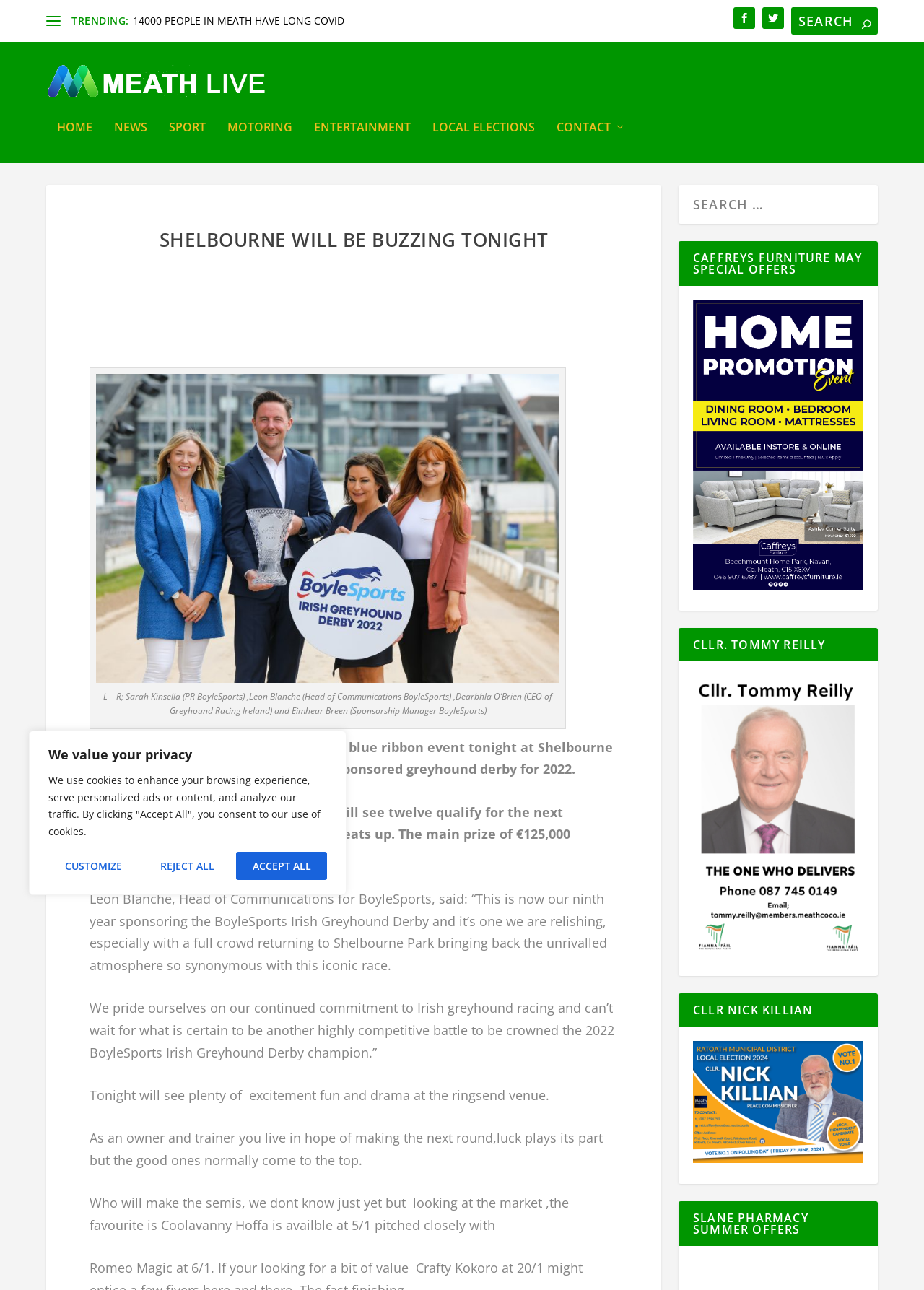From the webpage screenshot, identify the region described by News. Provide the bounding box coordinates as (top-left x, top-left y, bottom-right x, bottom-right y), with each value being a floating point number between 0 and 1.

[0.123, 0.088, 0.159, 0.121]